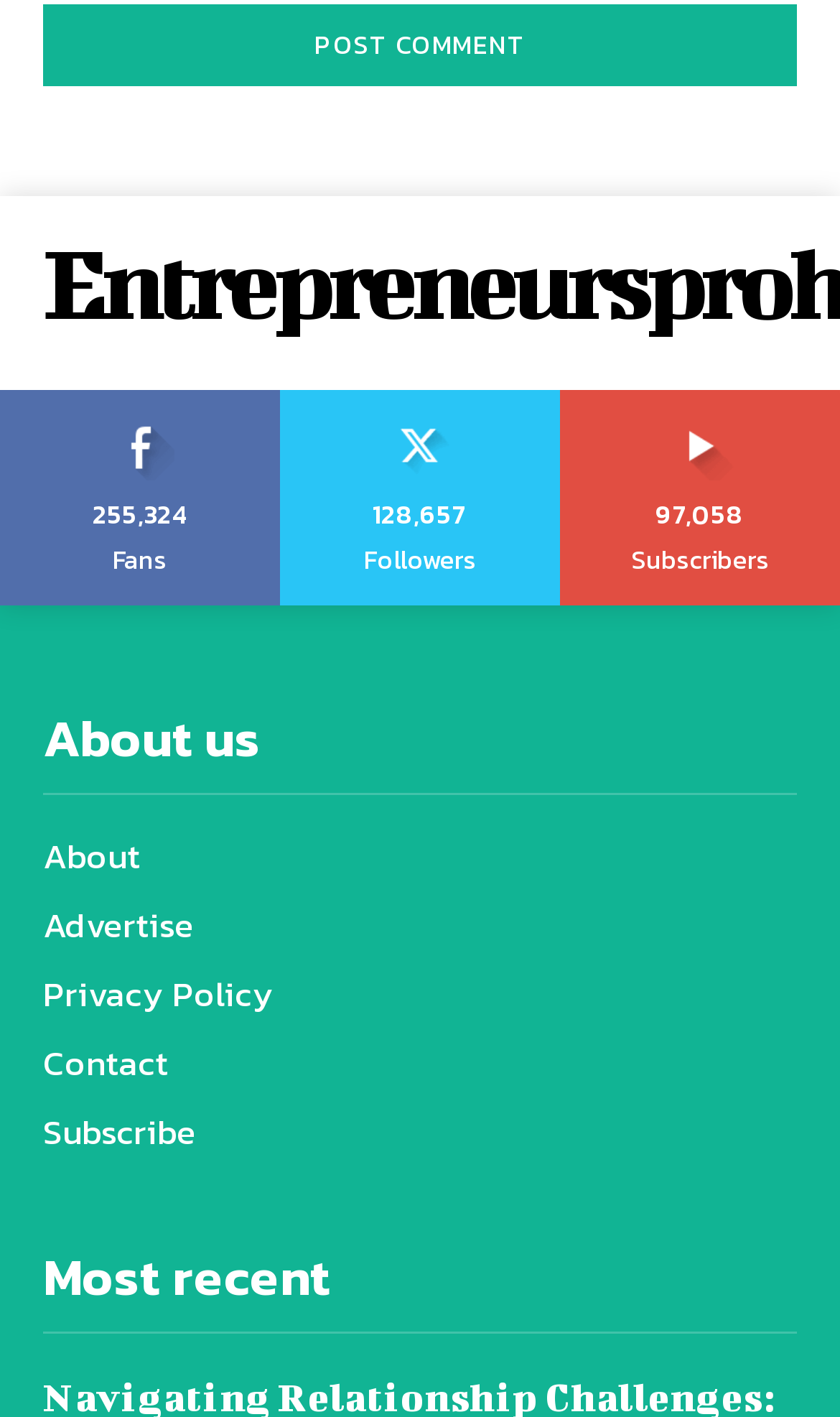Please identify the bounding box coordinates of the area I need to click to accomplish the following instruction: "subscribe to the channel".

[0.747, 0.274, 0.922, 0.298]